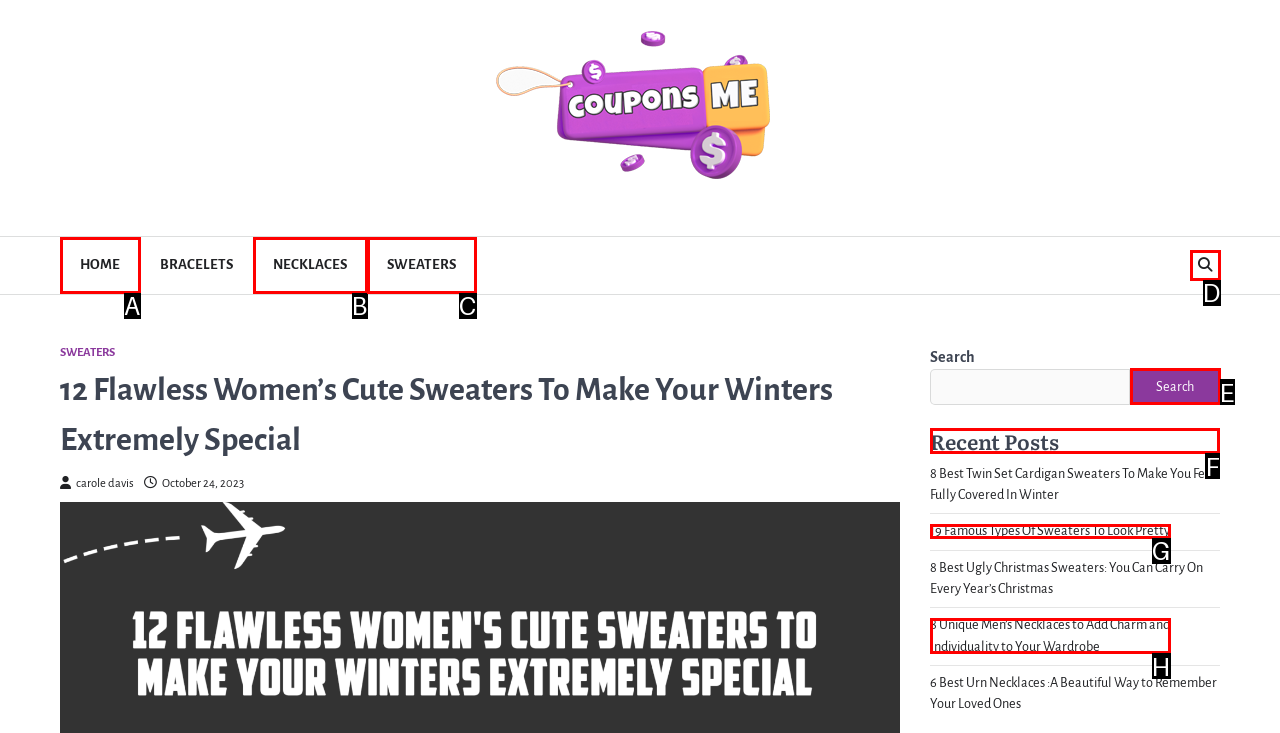Identify the correct UI element to click on to achieve the following task: view recent posts Respond with the corresponding letter from the given choices.

F